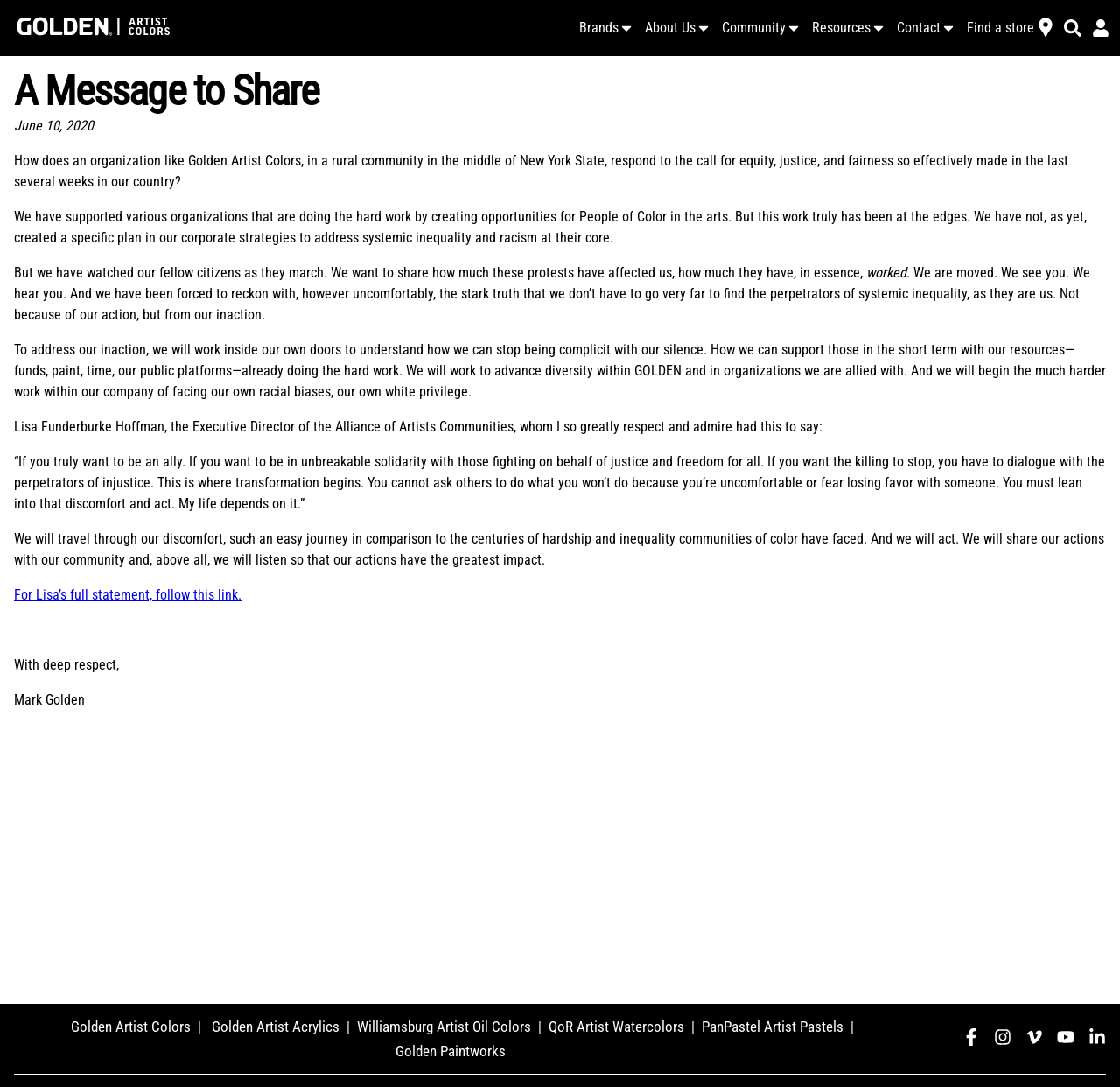Please provide a comprehensive answer to the question below using the information from the image: What is the theme of the webpage?

The theme of the webpage is equity and justice, specifically in the context of systemic inequality and racism. The webpage is a response to the call for action to address these issues, and it outlines Golden Artist Colors' commitment to taking action to promote equity and justice.